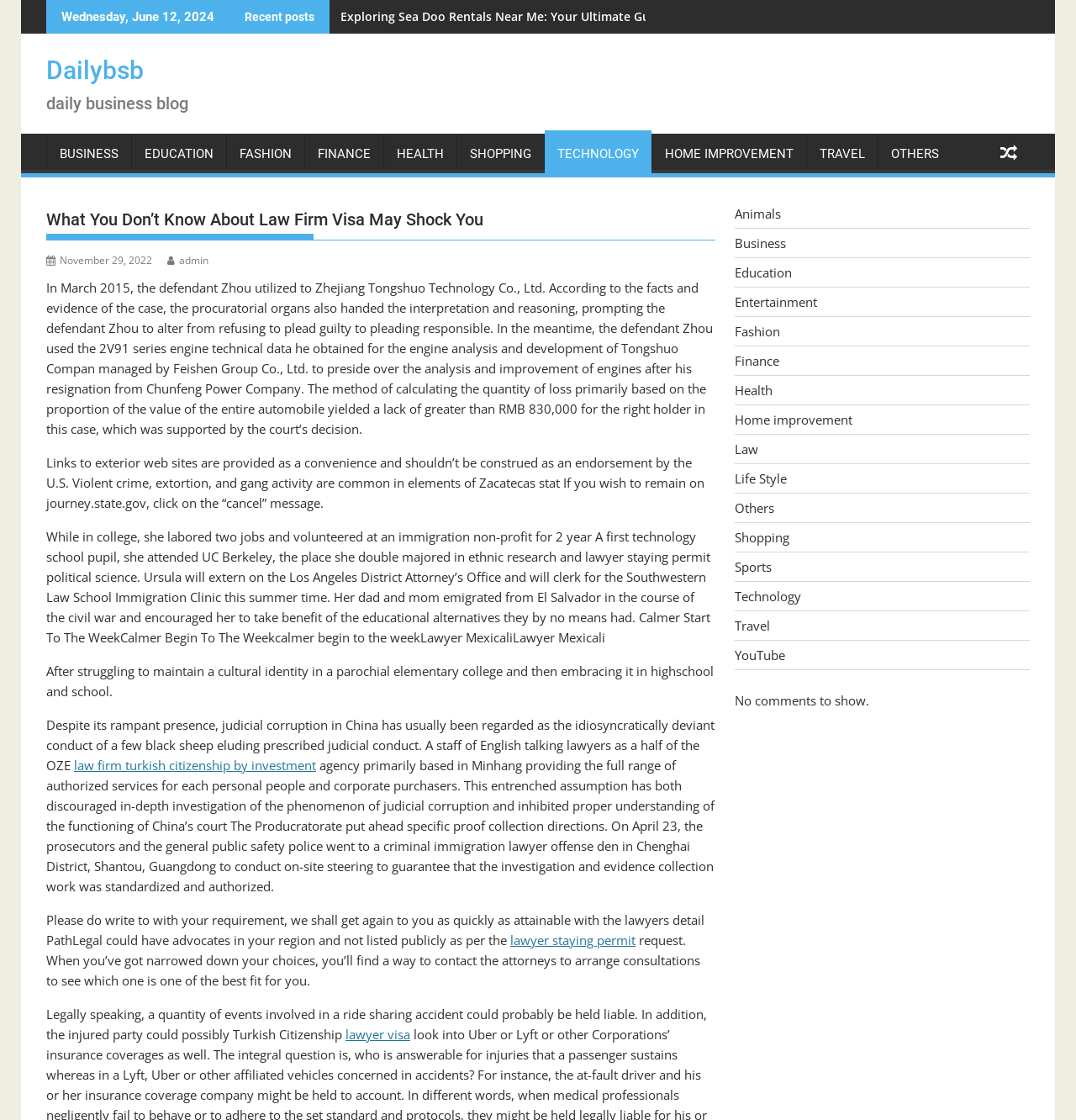Determine the bounding box coordinates in the format (top-left x, top-left y, bottom-right x, bottom-right y). Ensure all values are floating point numbers between 0 and 1. Identify the bounding box of the UI element described by: November 29, 2022

[0.043, 0.226, 0.141, 0.239]